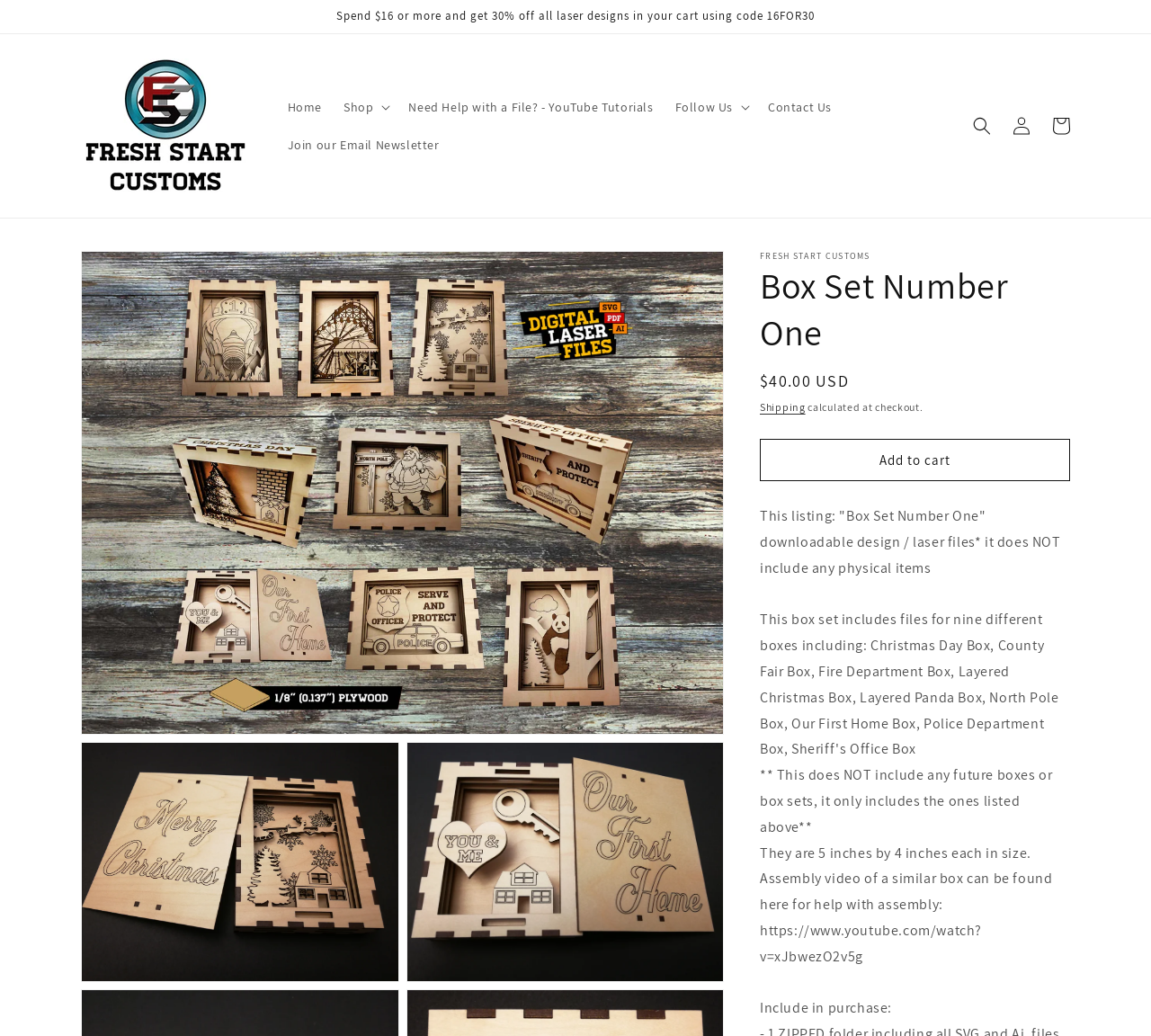Given the webpage screenshot and the description, determine the bounding box coordinates (top-left x, top-left y, bottom-right x, bottom-right y) that define the location of the UI element matching this description: Add to cart

[0.66, 0.424, 0.93, 0.465]